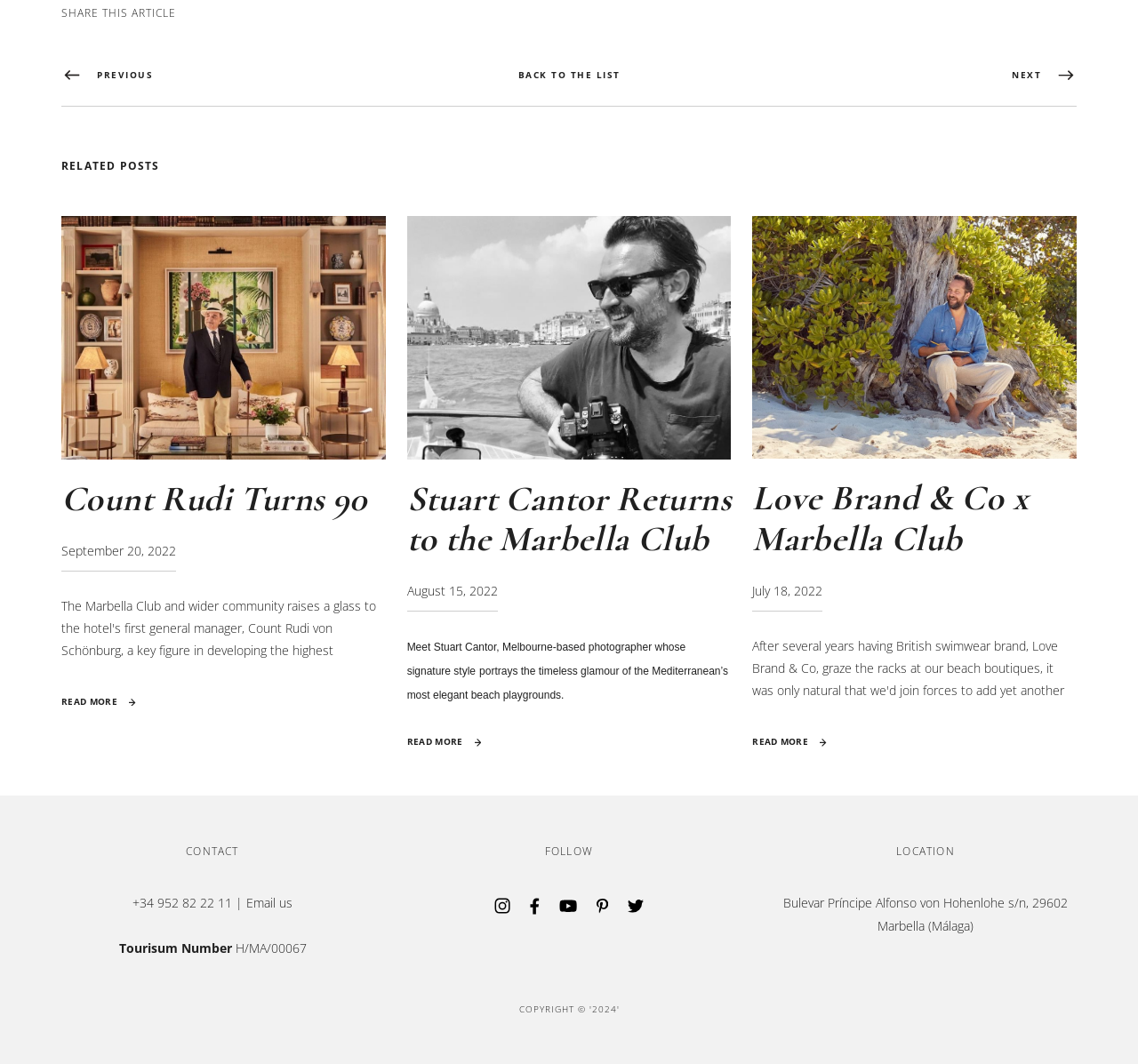Answer with a single word or phrase: 
How many related posts are there?

3